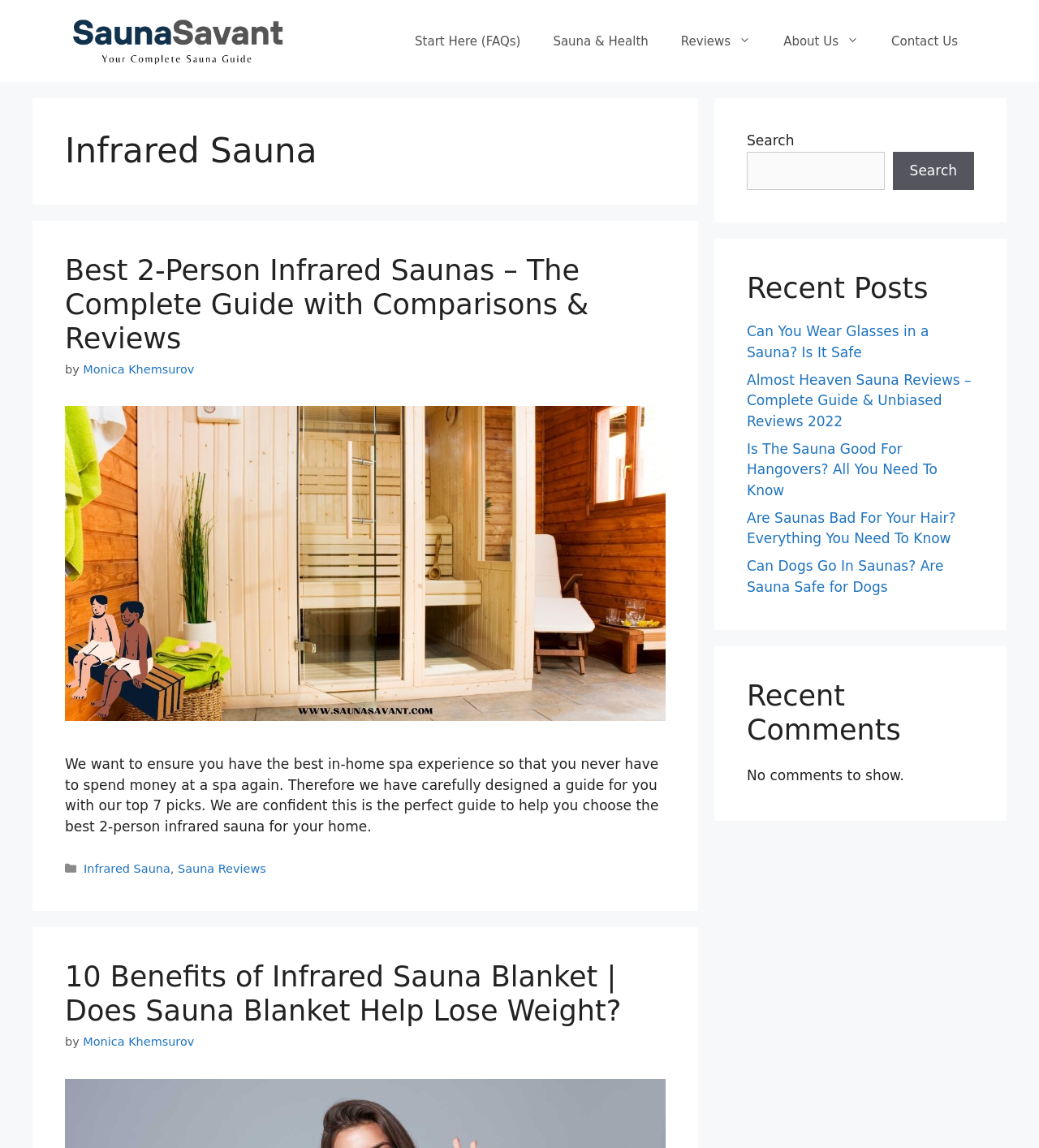Please find the bounding box for the UI element described by: "Monica Khemsurov".

[0.08, 0.316, 0.187, 0.327]